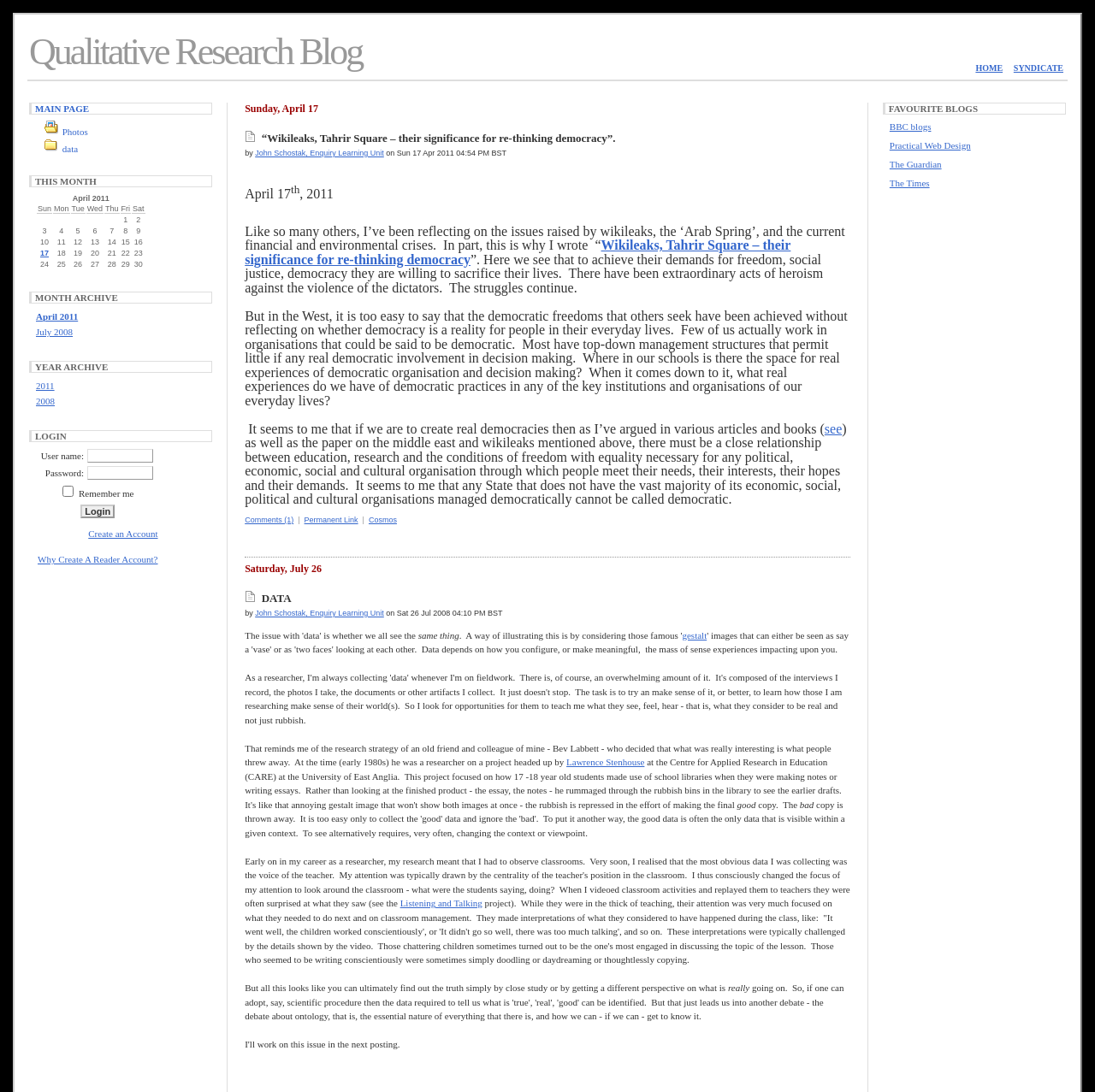Provide the bounding box coordinates of the section that needs to be clicked to accomplish the following instruction: "View the 'Photos' page."

[0.057, 0.116, 0.08, 0.125]